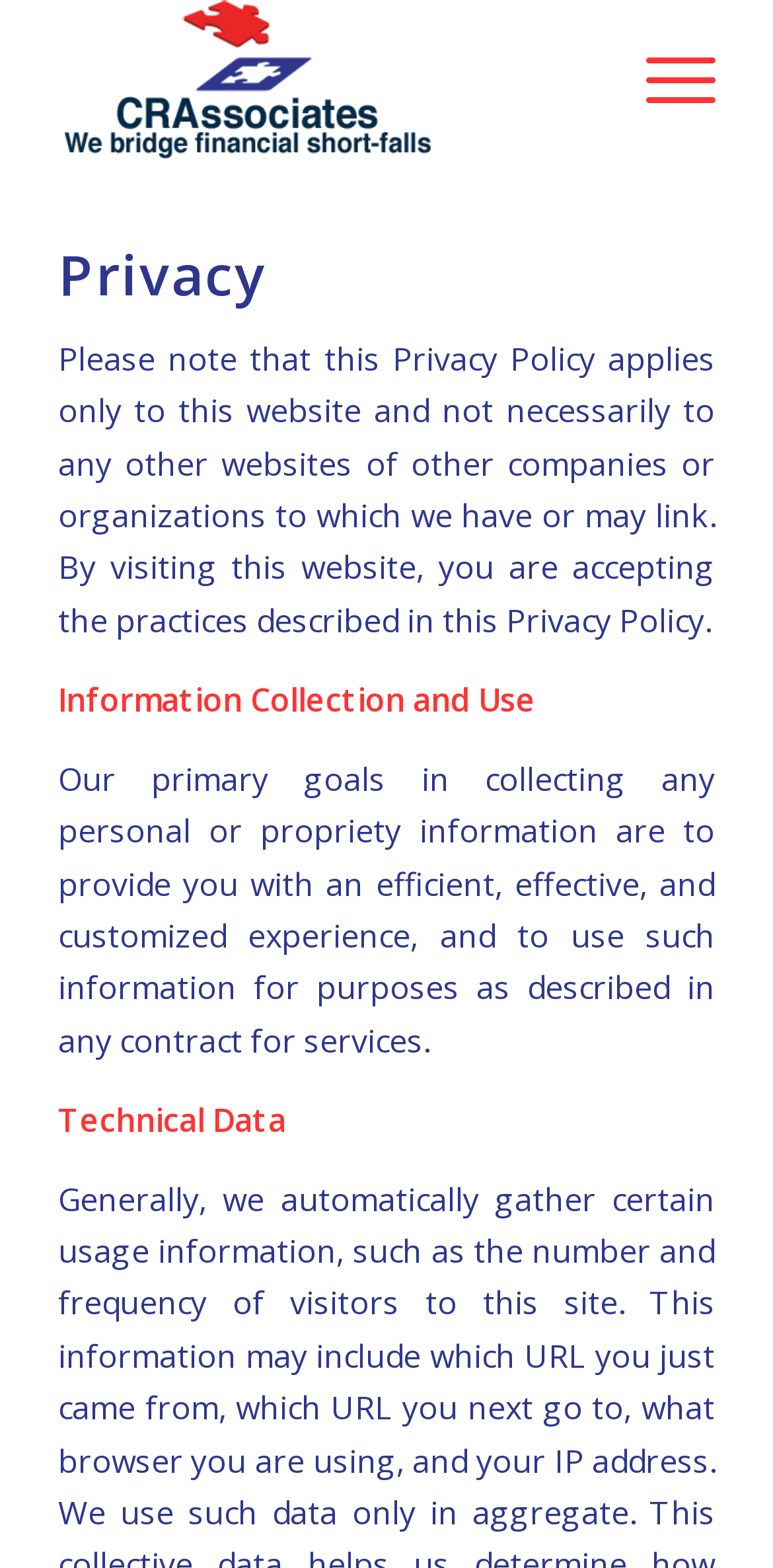Using the elements shown in the image, answer the question comprehensively: What type of data is collected?

I found the answer by looking at the subheadings under the 'Privacy' section, which includes 'Information Collection and Use' and 'Technical Data'. This suggests that Technical Data is one type of data that is collected.